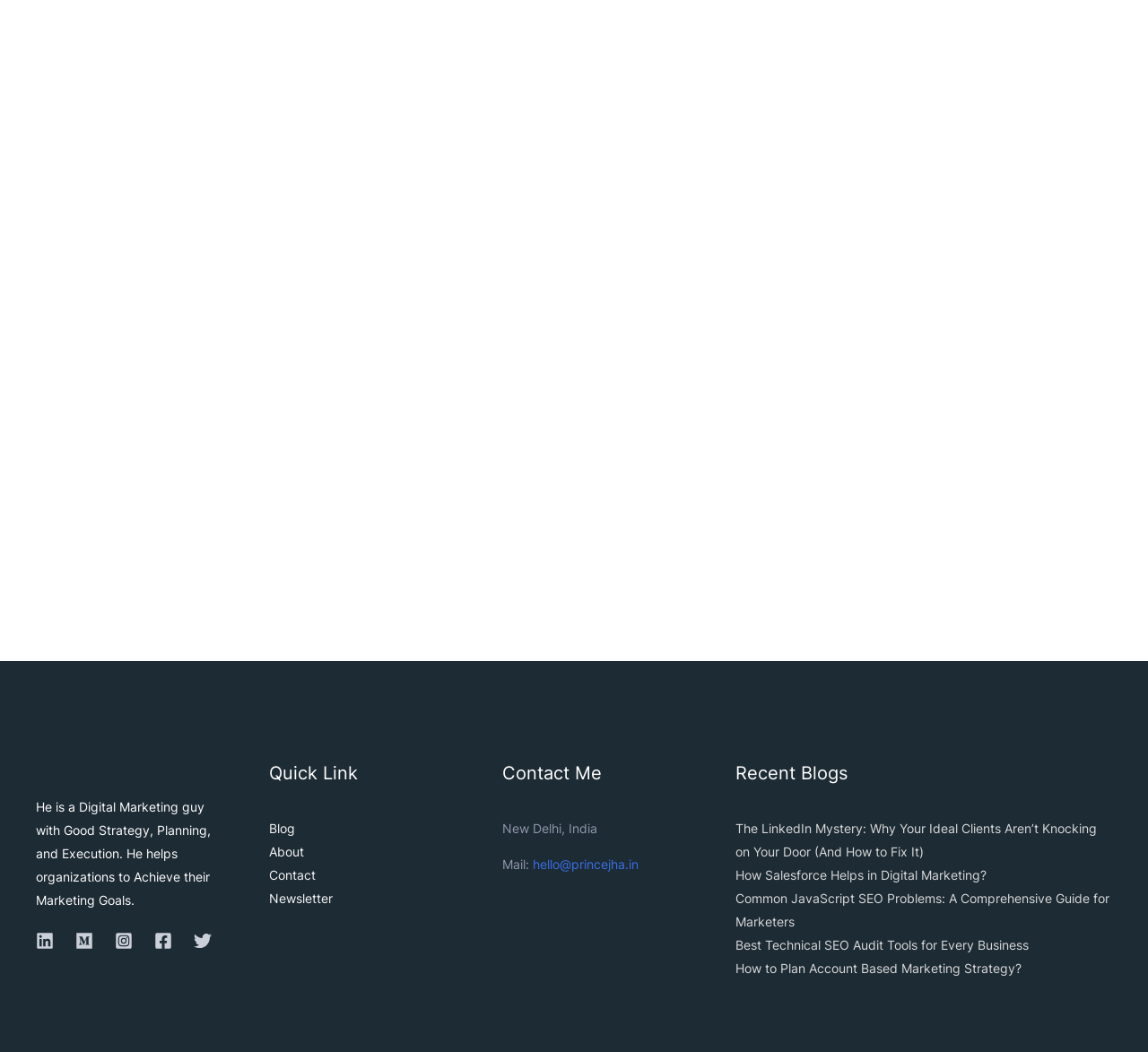How many social media links are present?
Look at the image and provide a short answer using one word or a phrase.

5